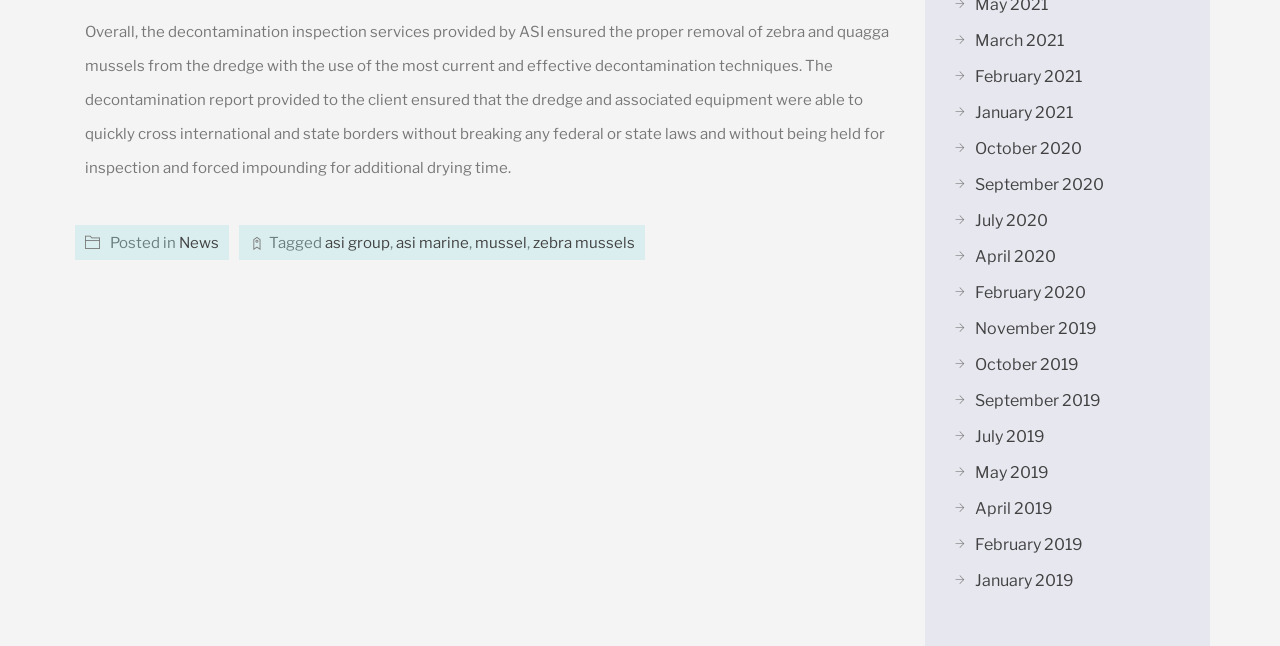What is the purpose of the decontamination report?
Examine the image closely and answer the question with as much detail as possible.

The purpose of the decontamination report can be inferred from the static text element with ID 266, which states that the report ensured the dredge and associated equipment were able to quickly cross international and state borders without breaking any federal or state laws. This implies that the report's purpose is to ensure compliance with laws and regulations.